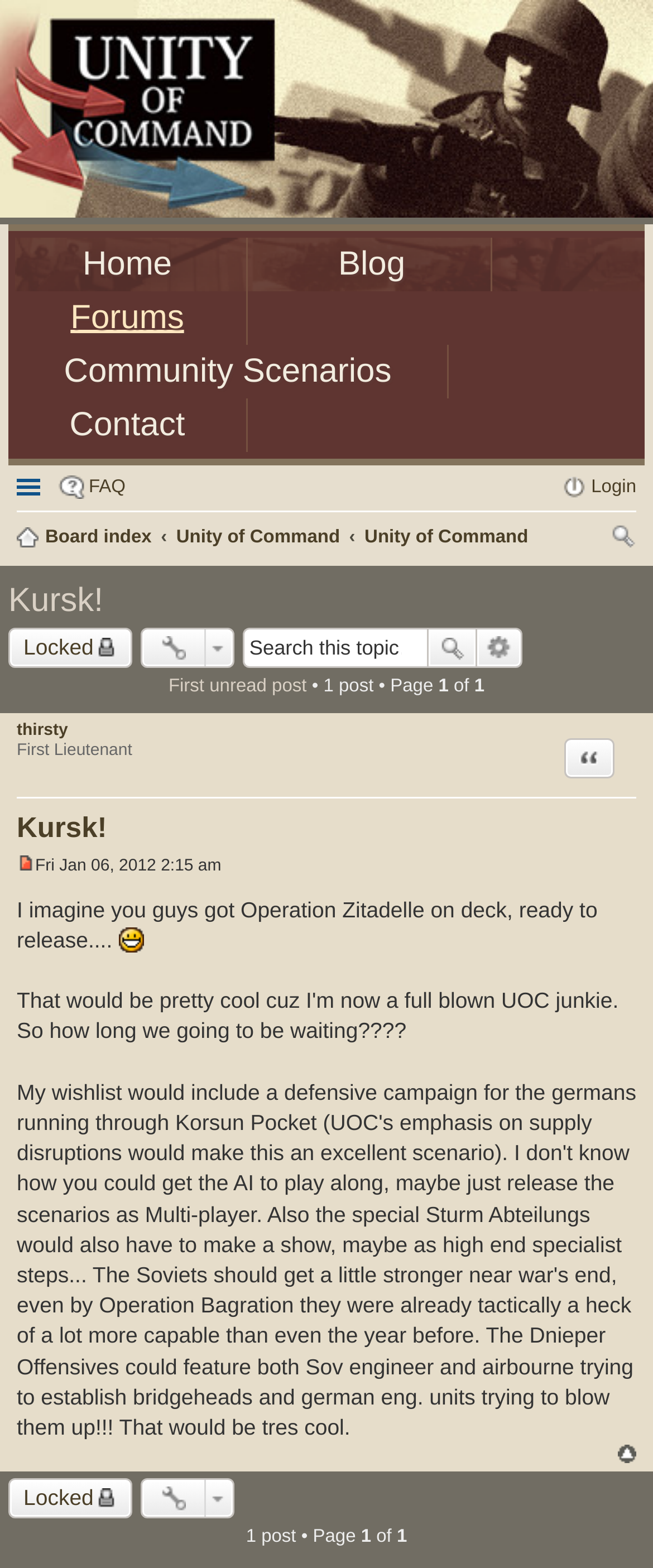Identify the bounding box coordinates of the region I need to click to complete this instruction: "Go to the 'Community Scenarios' page".

[0.013, 0.22, 0.687, 0.254]